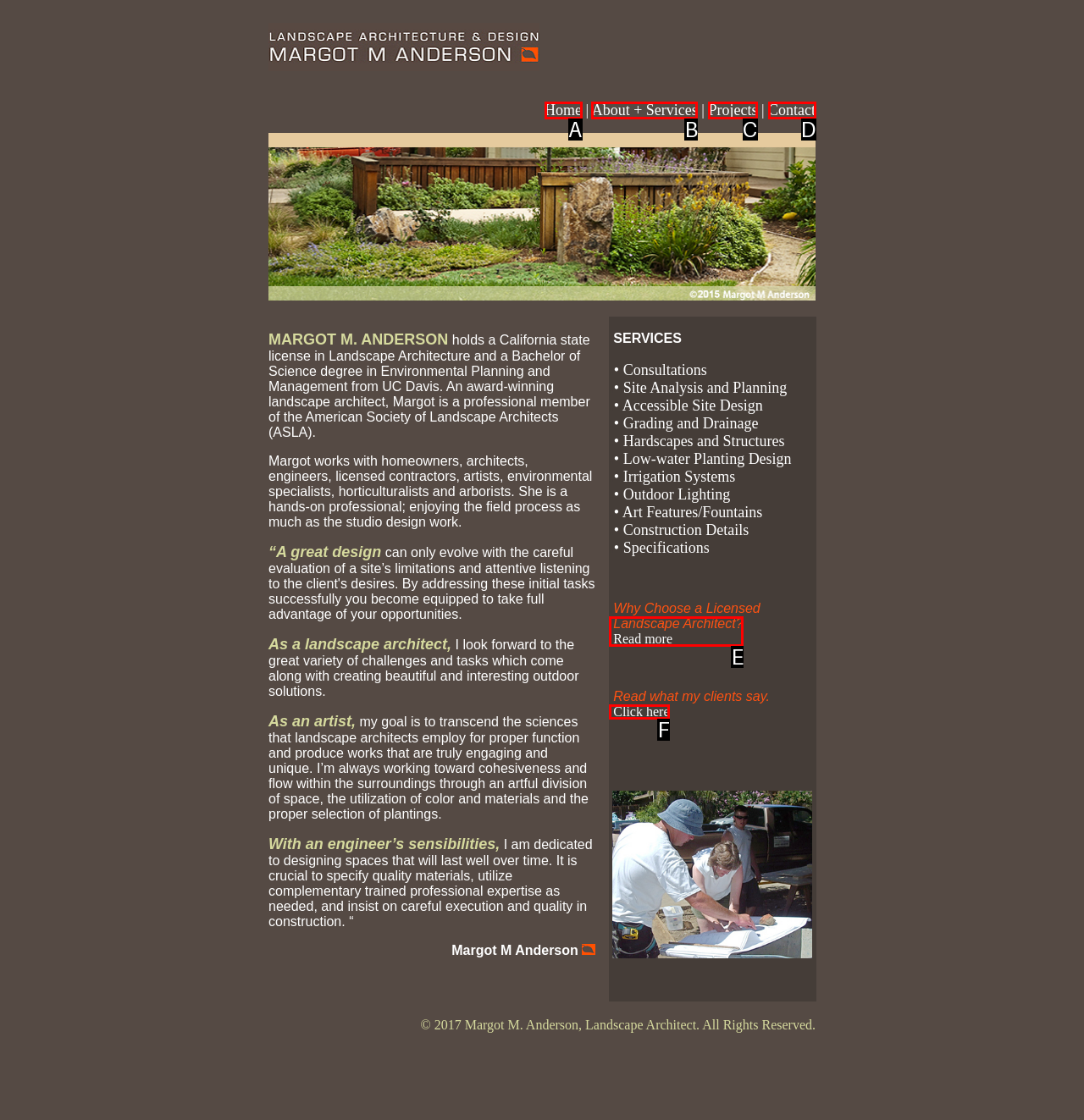Select the appropriate option that fits: .Read more
Reply with the letter of the correct choice.

E